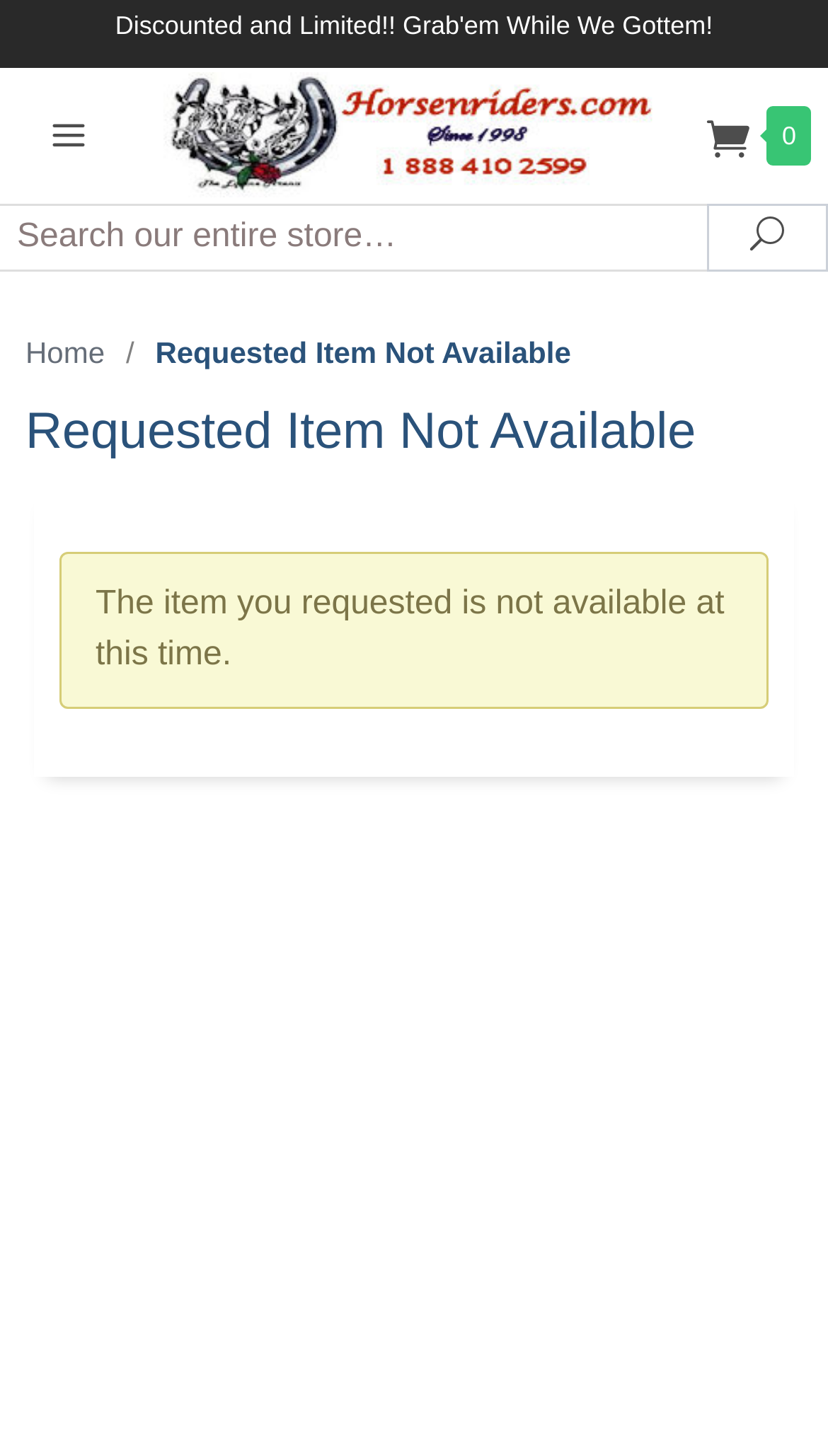Using the description: "Home", identify the bounding box of the corresponding UI element in the screenshot.

[0.031, 0.23, 0.127, 0.254]